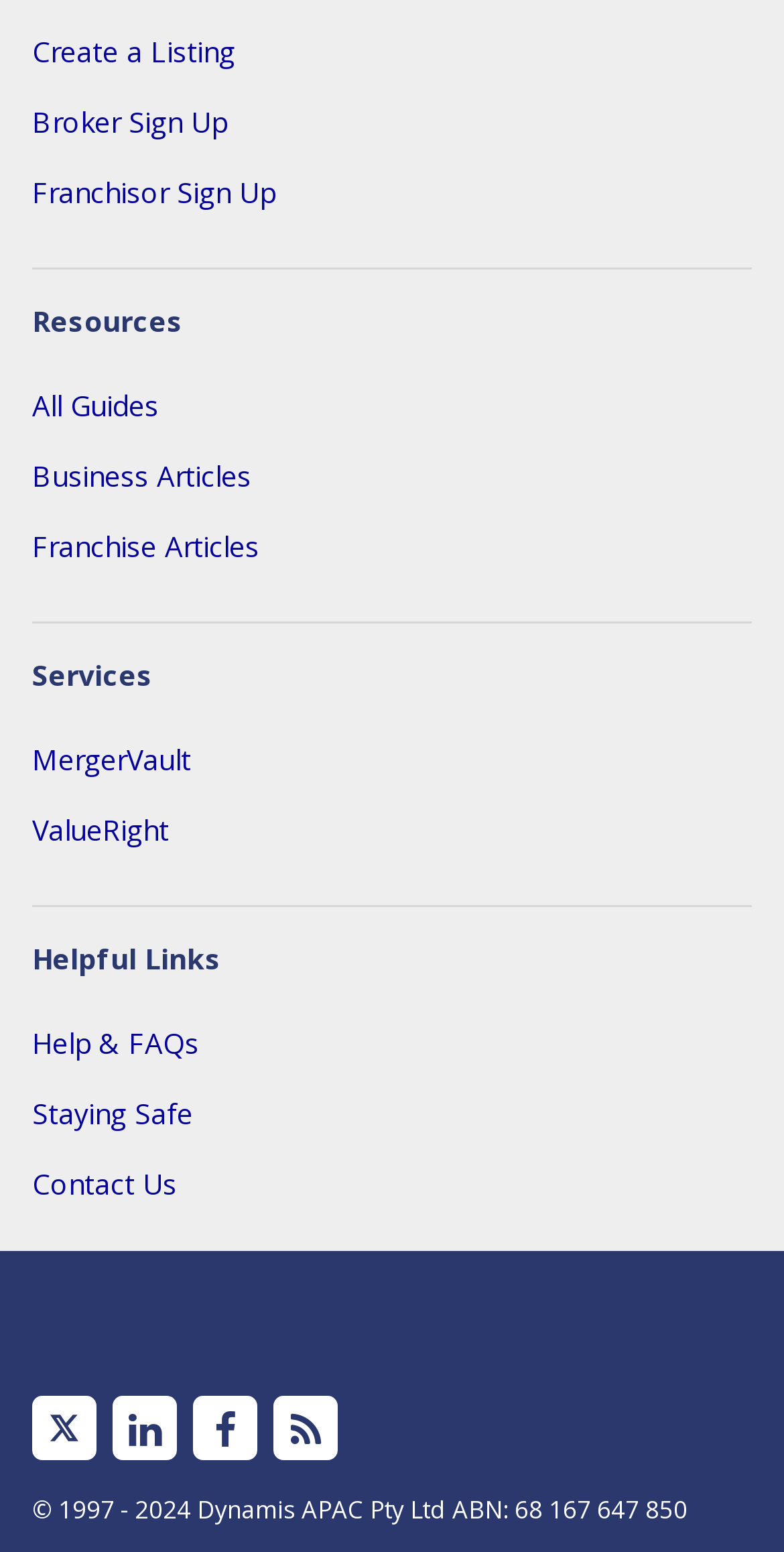For the given element description Broker Sign Up, determine the bounding box coordinates of the UI element. The coordinates should follow the format (top-left x, top-left y, bottom-right x, bottom-right y) and be within the range of 0 to 1.

[0.041, 0.066, 0.959, 0.09]